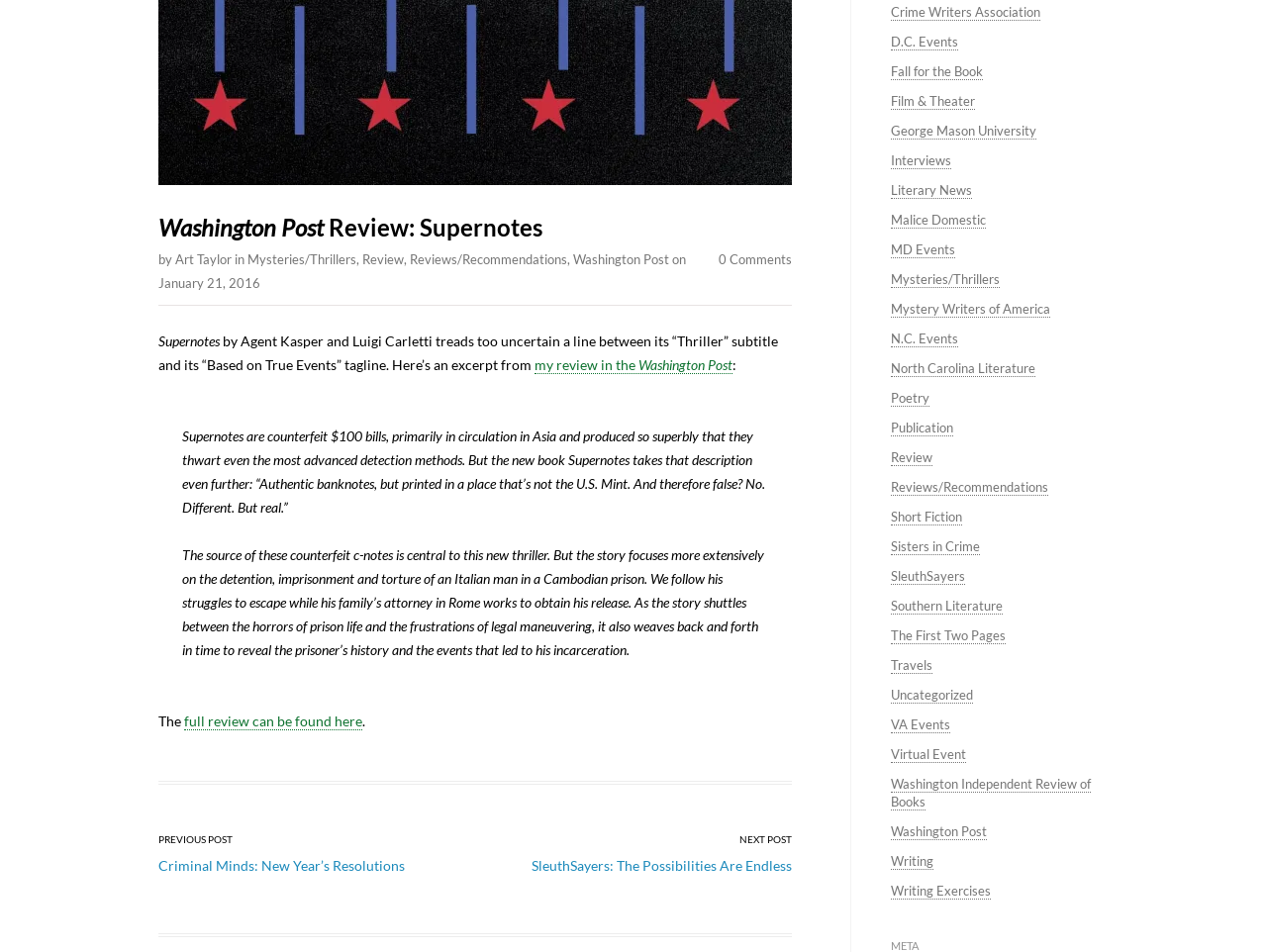Pinpoint the bounding box coordinates of the element to be clicked to execute the instruction: "Go to the previous post".

[0.125, 0.871, 0.375, 0.924]